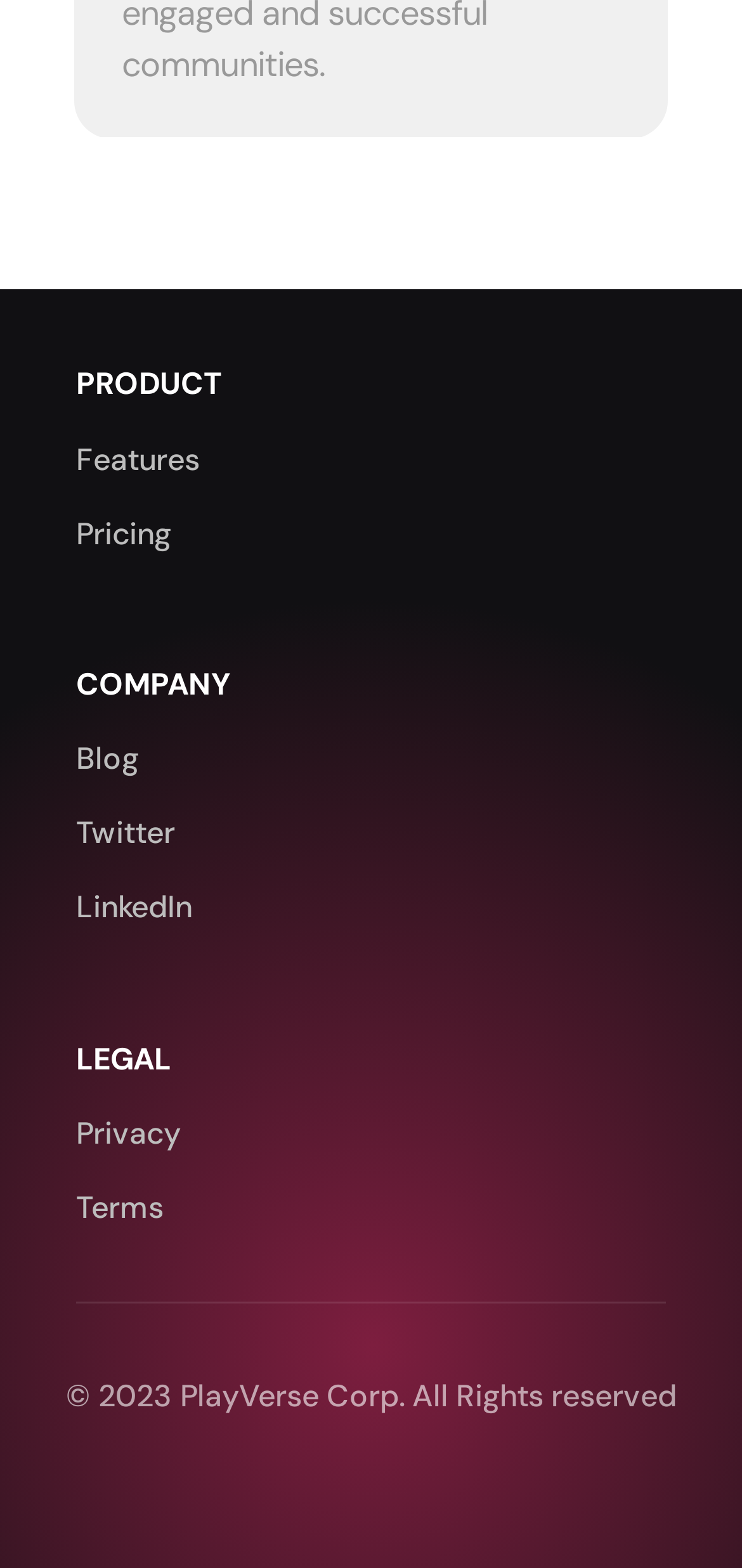How many social media links are there under COMPANY?
Answer the question using a single word or phrase, according to the image.

3